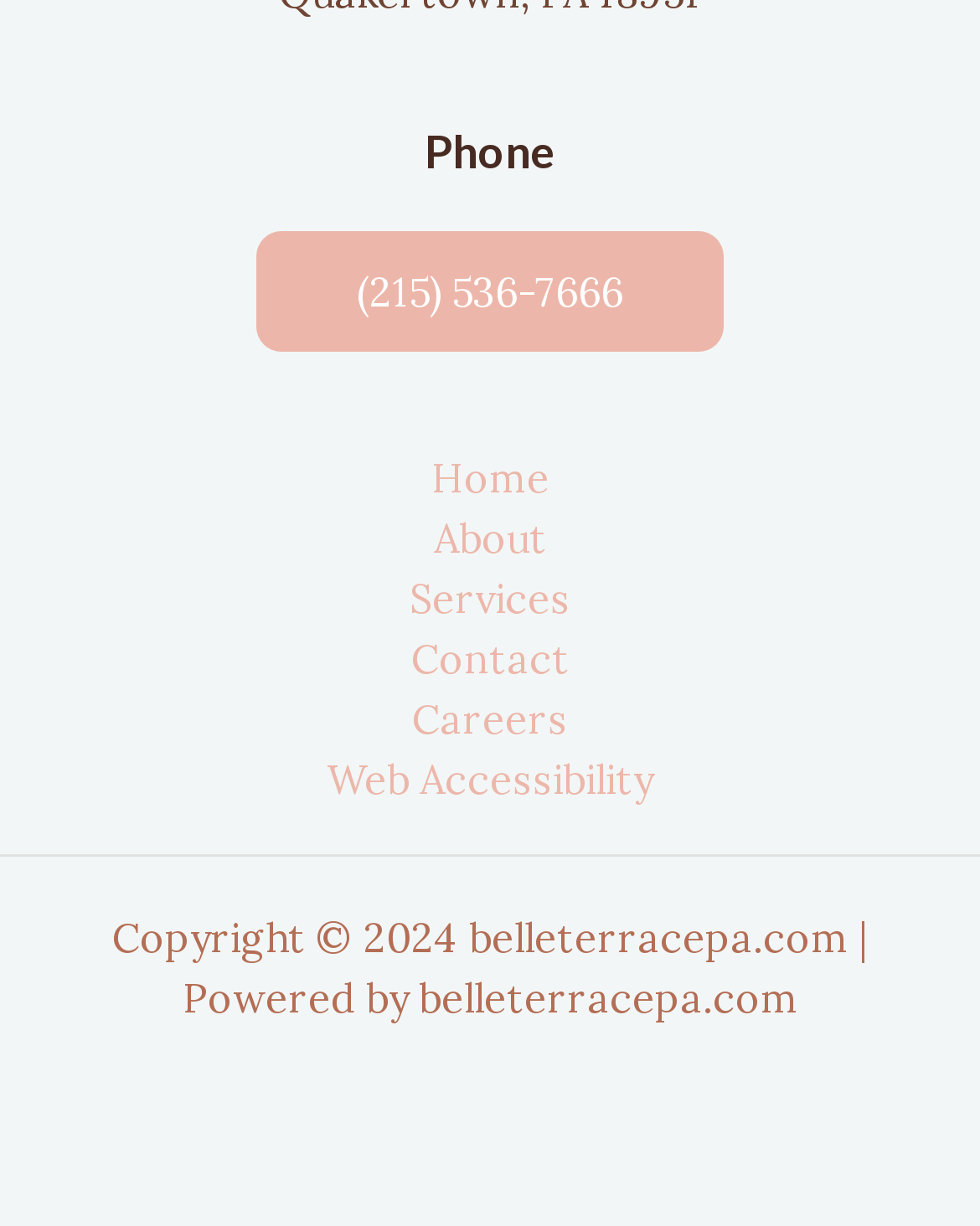What is the copyright year mentioned on the webpage? From the image, respond with a single word or brief phrase.

2024